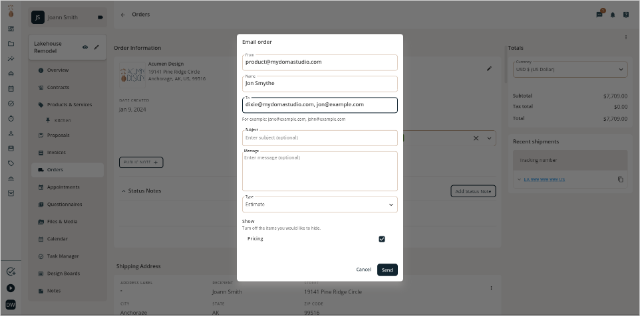Carefully examine the image and provide an in-depth answer to the question: How many email addresses can be sent simultaneously?

The form allows users to send an order to multiple email addresses simultaneously, as indicated by the presence of designated fields for additional email addresses.